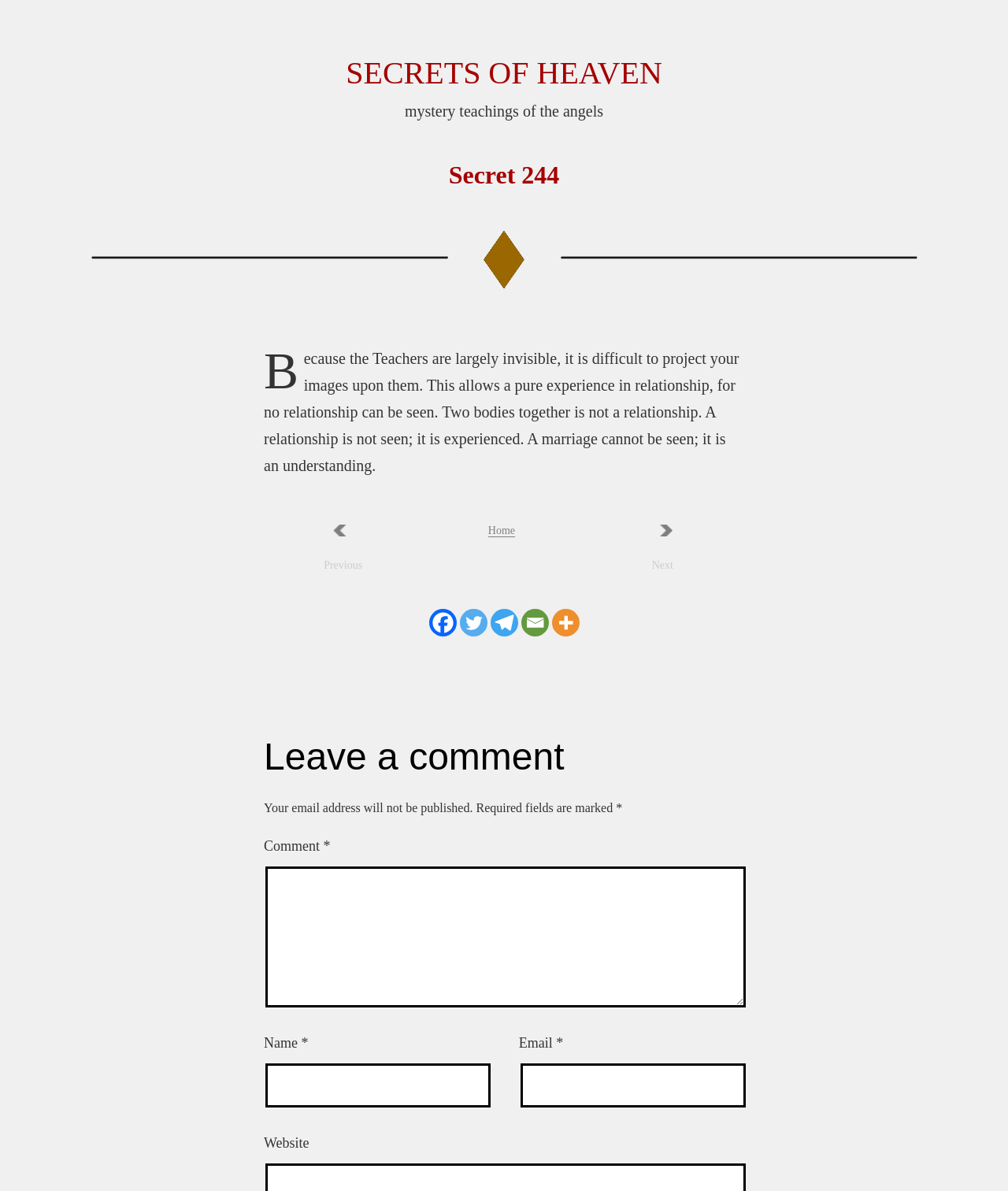Describe all visible elements and their arrangement on the webpage.

This webpage is about "Secret 244" from "Secrets of Heaven", a spiritual teaching received by Marshall Vian Summers. At the top, there is a link to "SECRETS OF HEAVEN" and a brief description of "mystery teachings of the angels". 

Below this, there is an article section that takes up most of the page. The article has a heading "Secret 244" and an image of a "Diamond Orange" figure. The main content of the article is a spiritual teaching about relationships, stating that a true relationship is not seen but experienced. 

Underneath the article, there is a navigation section with links to "Home", "Previous", and "Next" pages. On the right side of this section, there are social media links to "Facebook", "Twitter", "Telegram", and "Email", as well as a "More" link with an accompanying image.

Further down, there is a section for leaving a comment. This section has a heading "Leave a comment" and a note stating that email addresses will not be published. There are required fields for "Comment", "Name", and "Email", each with a corresponding text box. Additionally, there is an optional field for "Website".